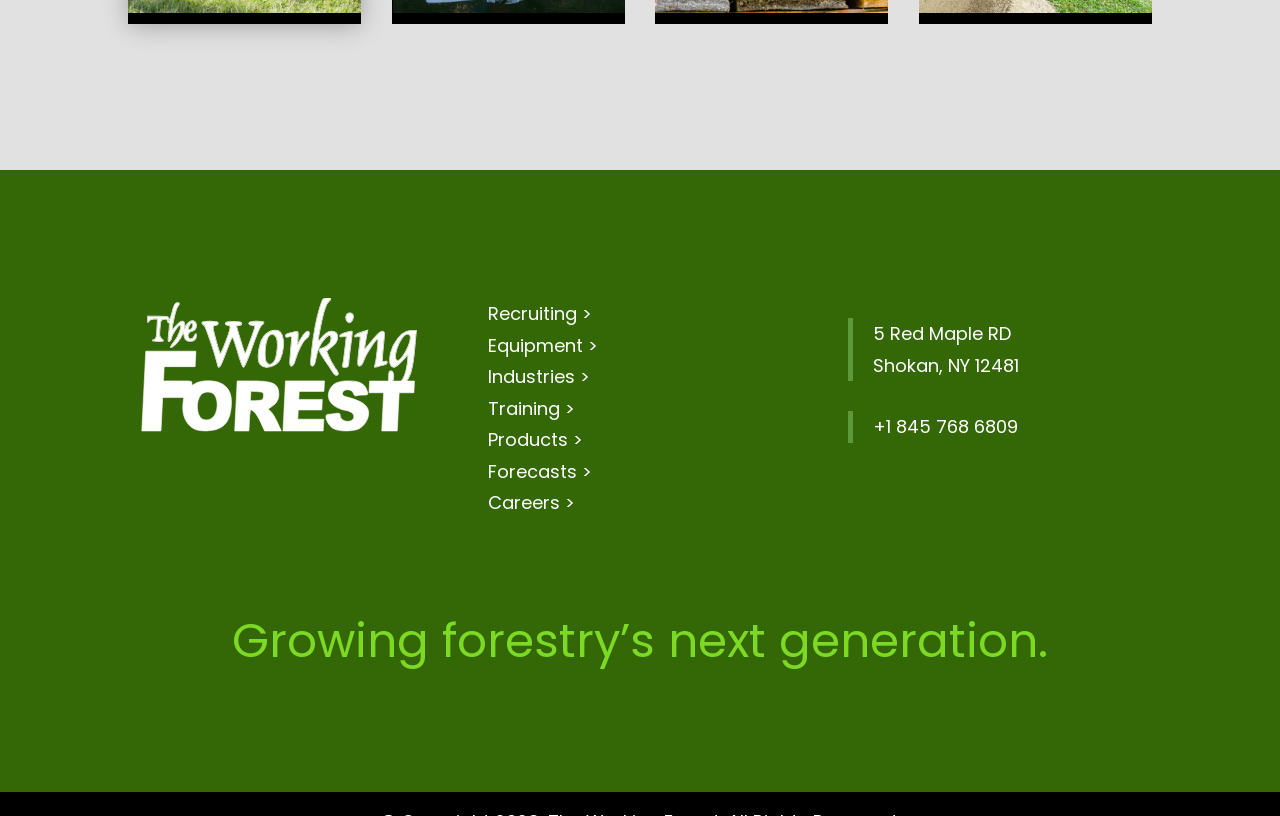What is the purpose of the website?
Please give a detailed and elaborate answer to the question based on the image.

The purpose of the website can be inferred from the heading element, which states 'Growing forestry's next generation.' This suggests that the website is related to the forestry industry and is focused on developing and supporting the next generation of forestry professionals.